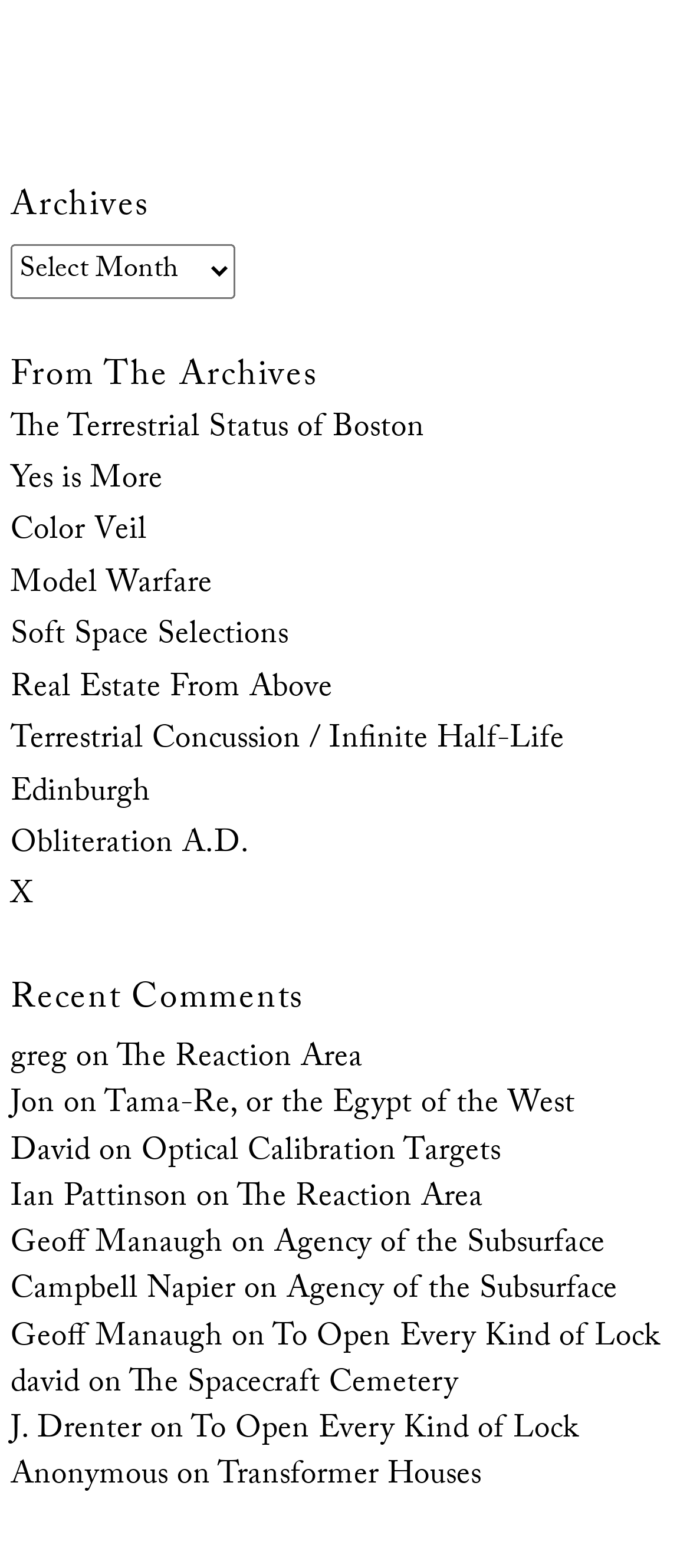Find the bounding box coordinates of the clickable element required to execute the following instruction: "Read comment from 'greg'". Provide the coordinates as four float numbers between 0 and 1, i.e., [left, top, right, bottom].

[0.015, 0.659, 0.097, 0.693]